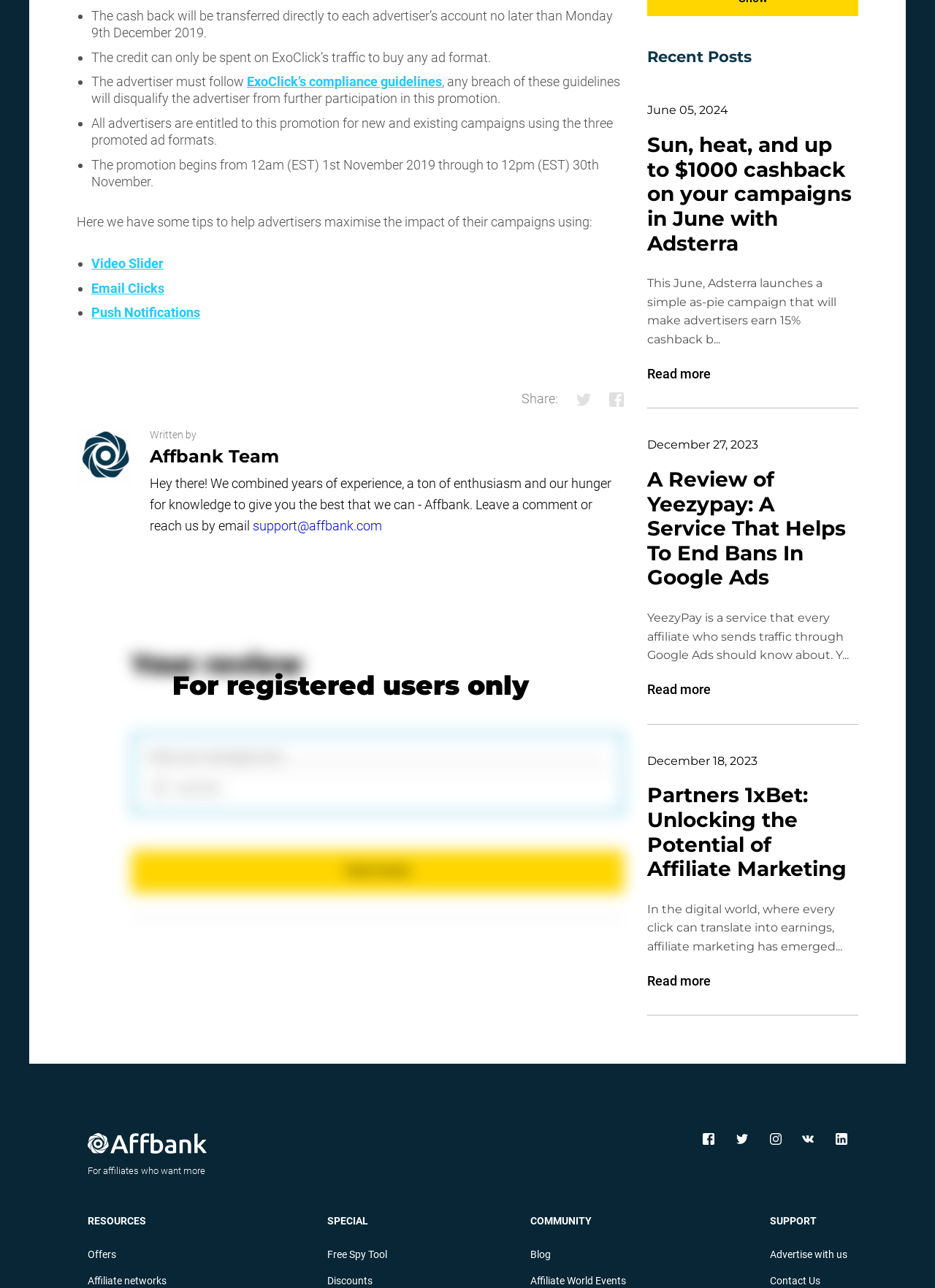Could you specify the bounding box coordinates for the clickable section to complete the following instruction: "Click the 'Affbank Team' link"?

[0.082, 0.334, 0.141, 0.377]